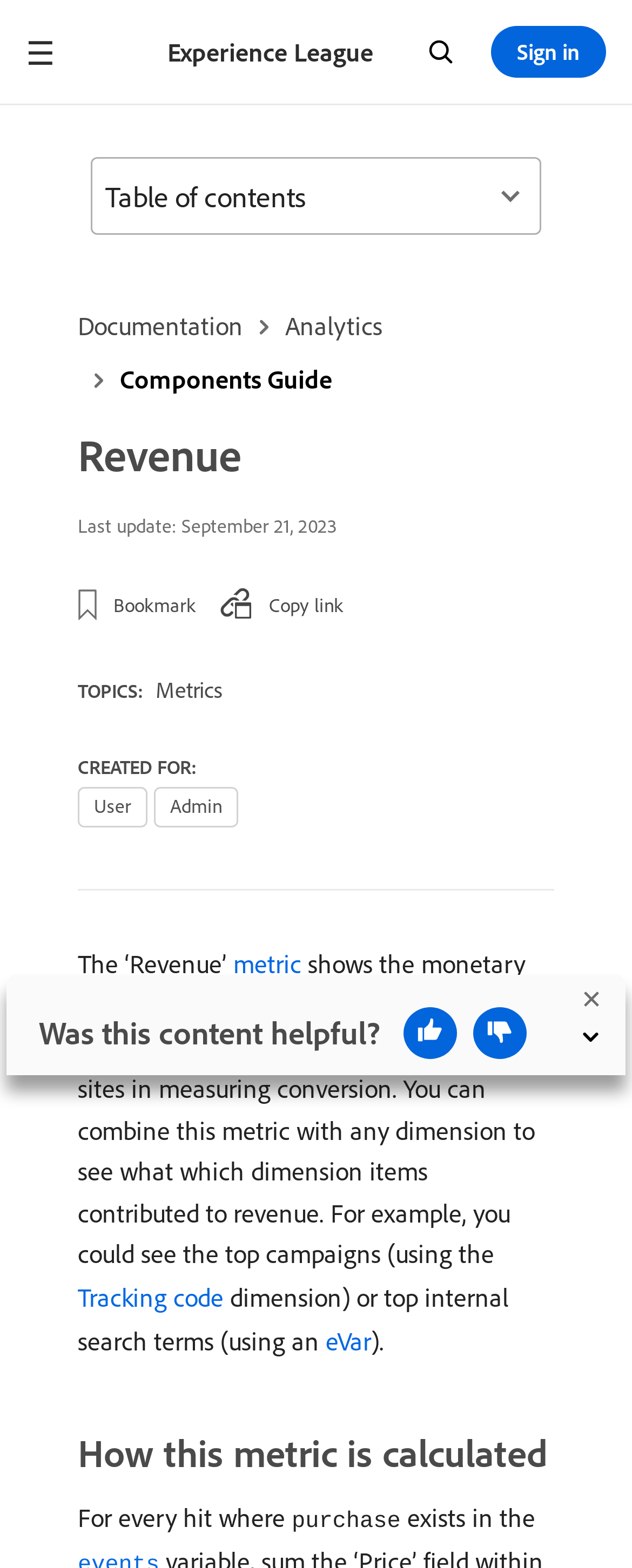What is the location of the 'Search' link?
Using the image as a reference, give a one-word or short phrase answer.

Top right corner